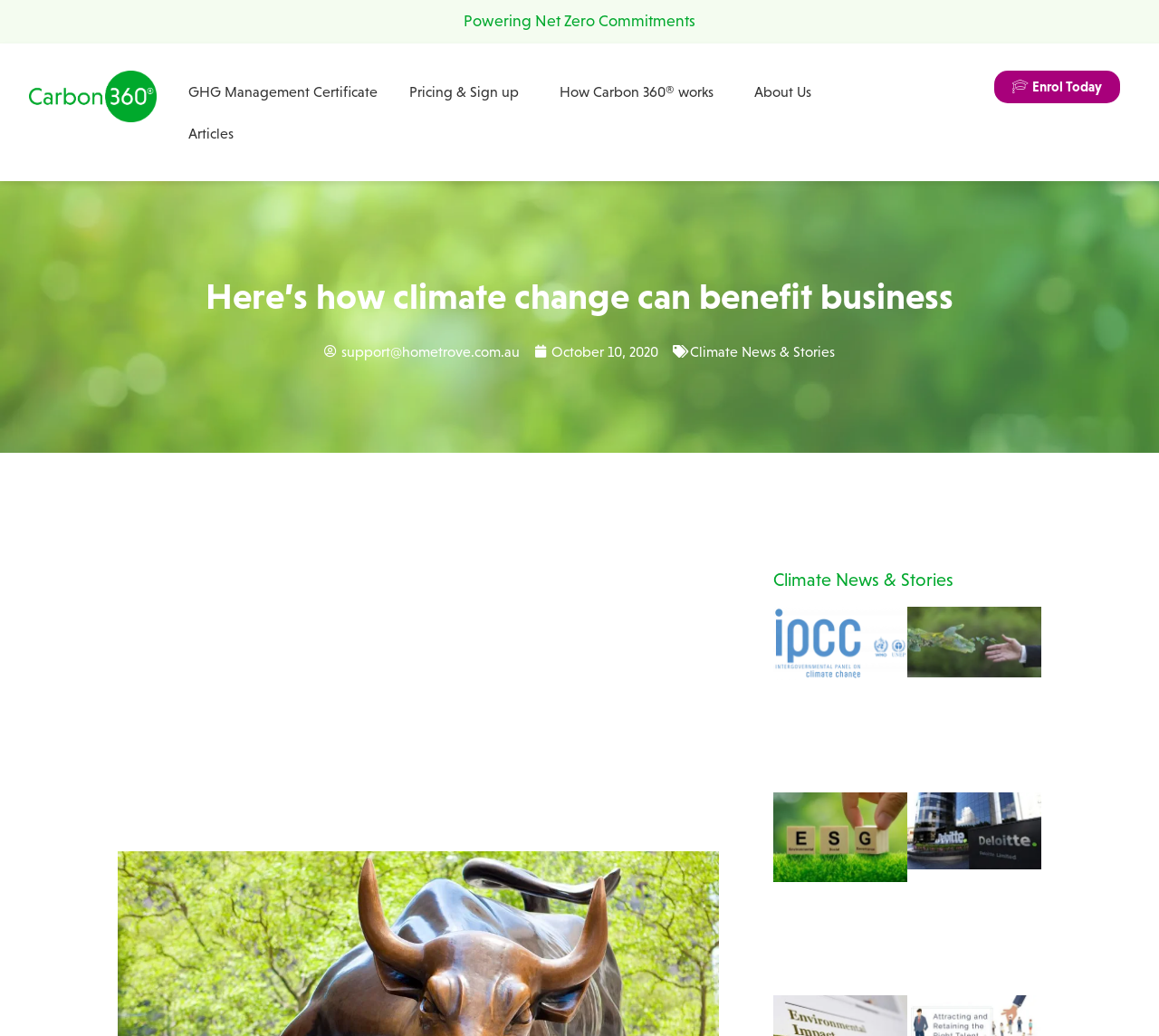What is the topic of the latest article?
Answer the question with a detailed explanation, including all necessary information.

I looked at the article sections and found the latest article is 'Massive and rapid swing. 75% of Australian businesses leaders believe world is at climate change tipping point: Deloitte Report', which is related to climate change.